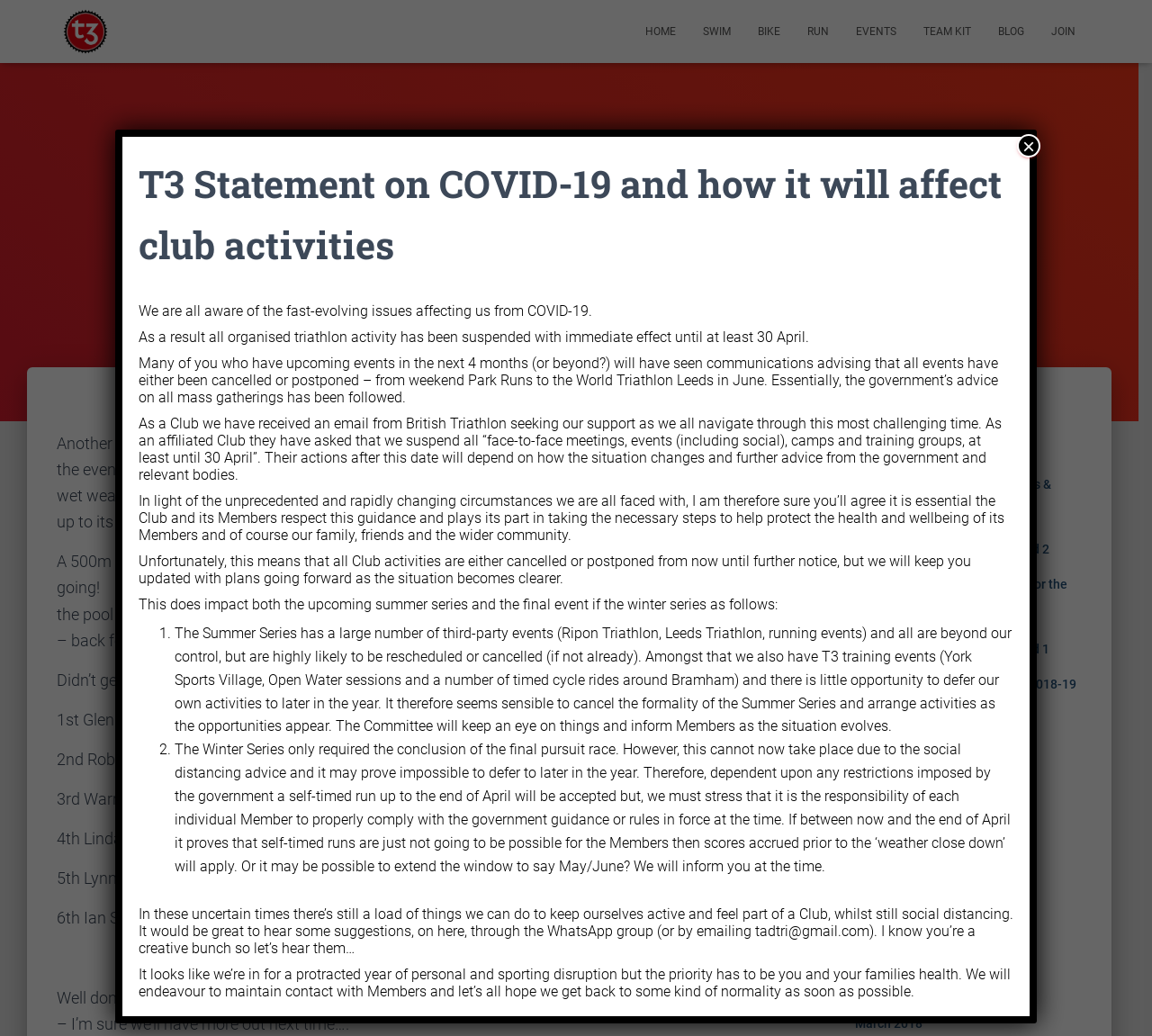Generate a thorough caption that explains the contents of the webpage.

The webpage is about the Tadcaster Triathlon Team, specifically the Aquathlon Results section. At the top, there is a navigation menu with links to different sections of the website, including HOME, SWIM, BIKE, RUN, EVENTS, TEAM KIT, BLOG, and JOIN. Below the navigation menu, there is a heading that reads "T3 Statement on COVID-19 and how it will affect club activities".

The main content of the webpage is a statement from the club regarding the COVID-19 pandemic and its impact on club activities. The statement is divided into several paragraphs, which explain the current situation, the suspension of all organized triathlon activities, and the cancellation or postponement of events. The statement also mentions the guidance from British Triathlon and the government, and the importance of prioritizing the health and wellbeing of members and the wider community.

Below the statement, there are two numbered list items that provide more information on the impact of the pandemic on the Summer Series and the Winter Series. The first list item explains that the Summer Series has been cancelled due to the uncertainty of third-party events, and that the committee will arrange activities as opportunities arise. The second list item explains that the Winter Series has been affected, and that a self-timed run up to the end of April will be accepted, pending government restrictions.

Finally, there is a call to action, encouraging members to suggest ways to stay active and connected while social distancing, and a closing message emphasizing the importance of prioritizing health and wellbeing.

On the right-hand side of the webpage, there are several links to news articles and blog posts, including Winter's Trail 2018-2019 Results & Round-Up, Winter Running League – Round 2, and others. These links are organized by month, with the most recent articles at the top.